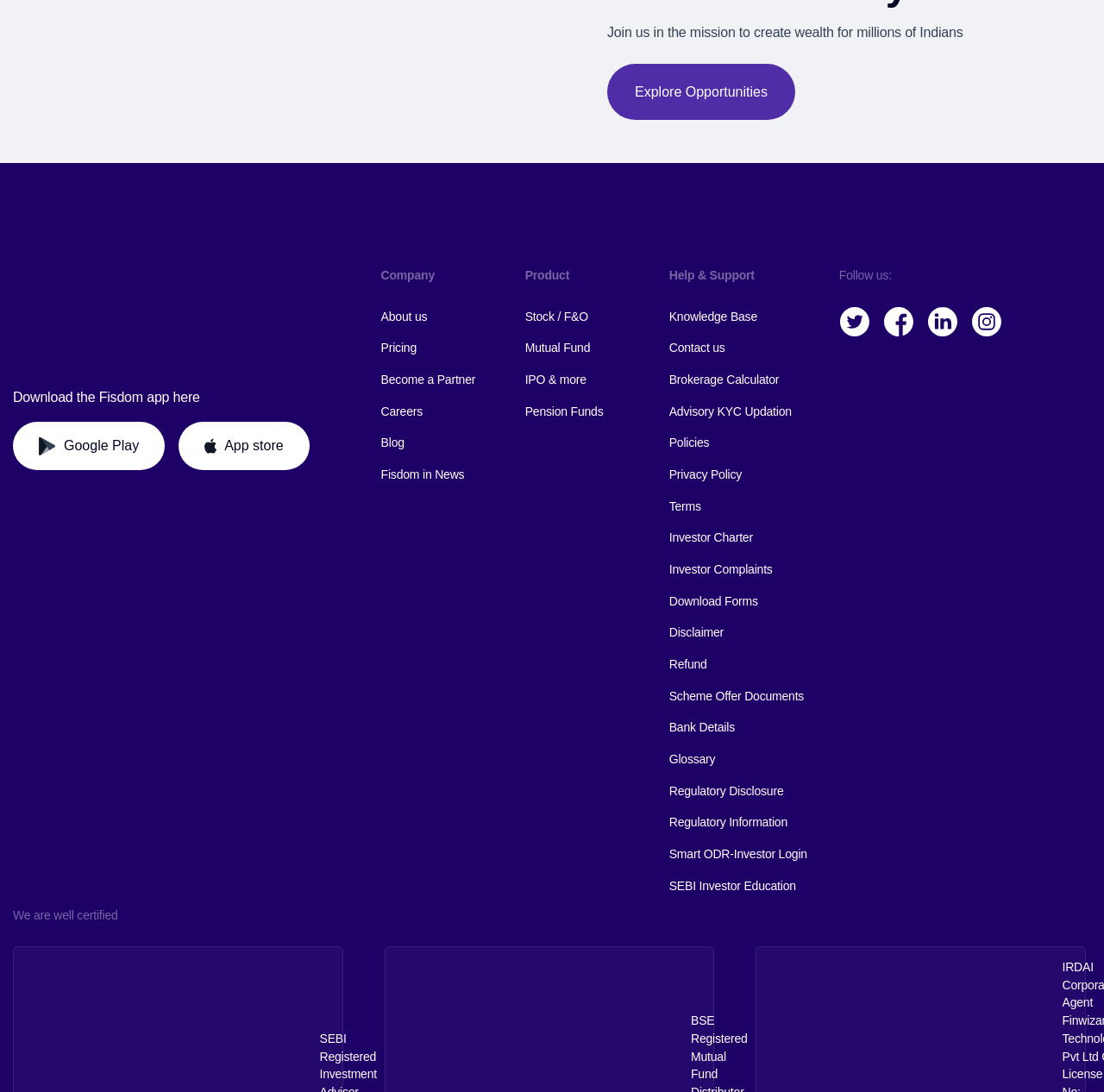Identify the bounding box coordinates for the UI element that matches this description: "http://en.wikipedia.org/wiki/Robert_Anton_Wilson".

None